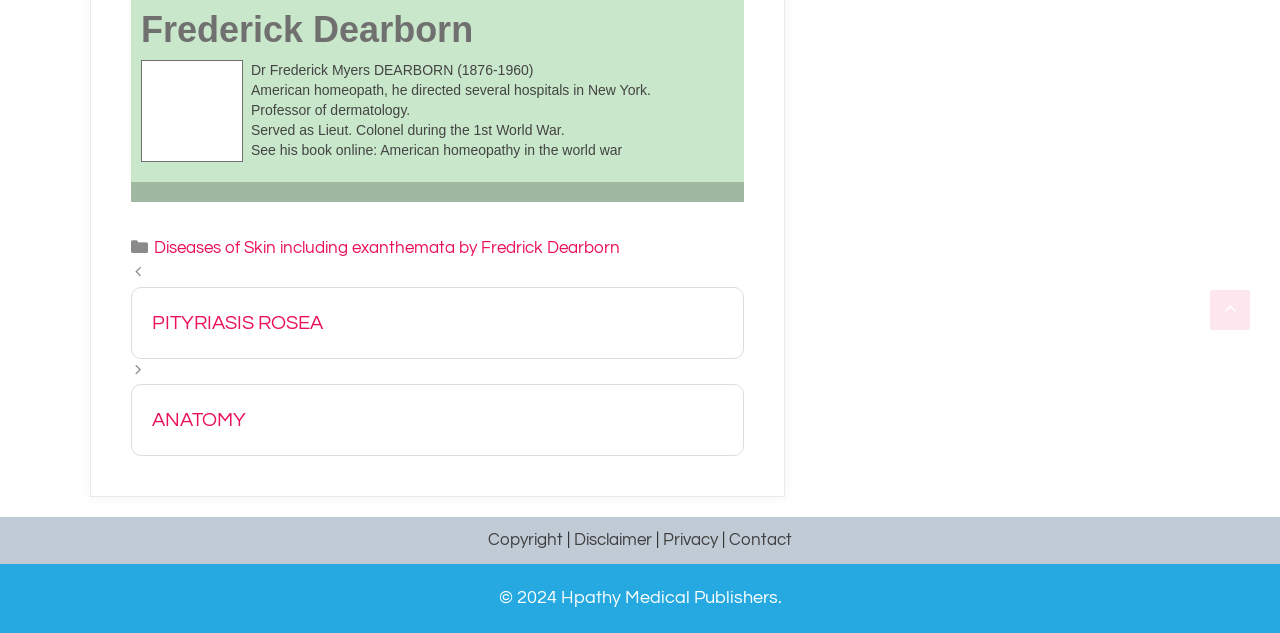Can you find the bounding box coordinates of the area I should click to execute the following instruction: "Contact us"?

None